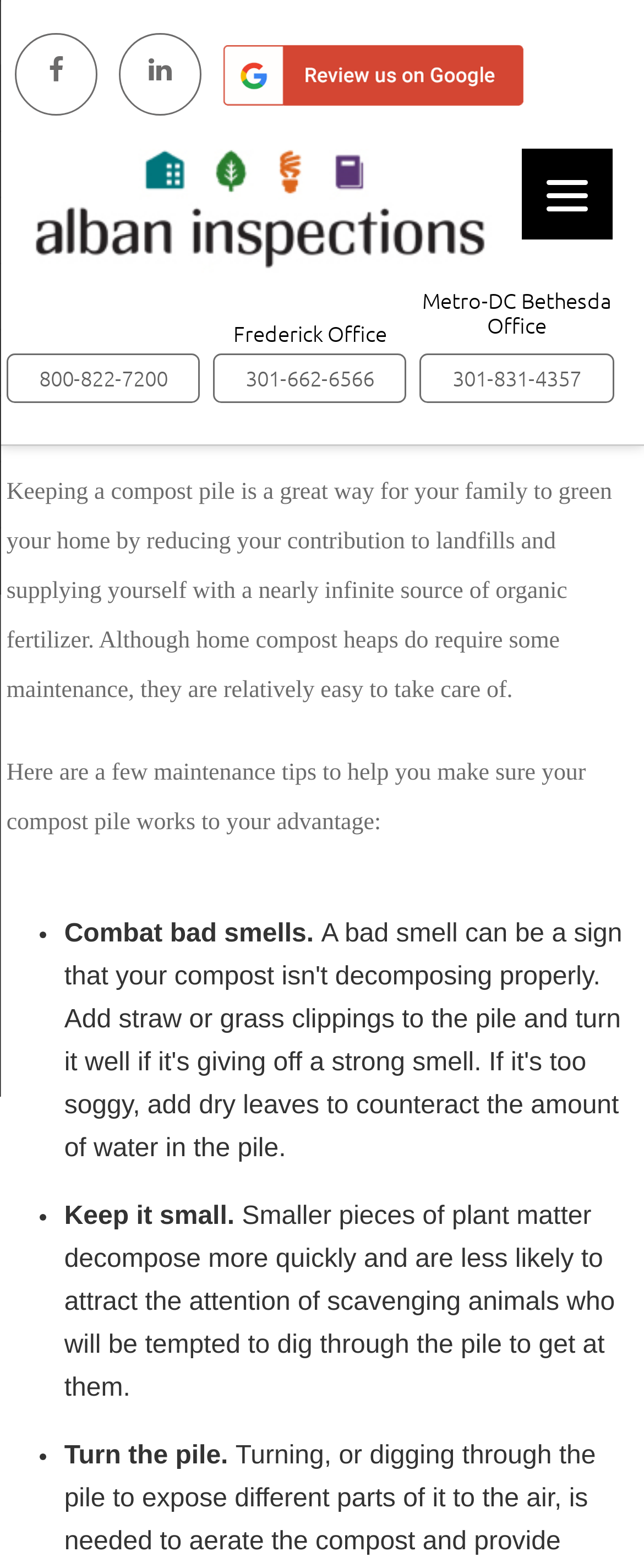Using the description "301-662-6566", predict the bounding box of the relevant HTML element.

[0.331, 0.226, 0.632, 0.257]